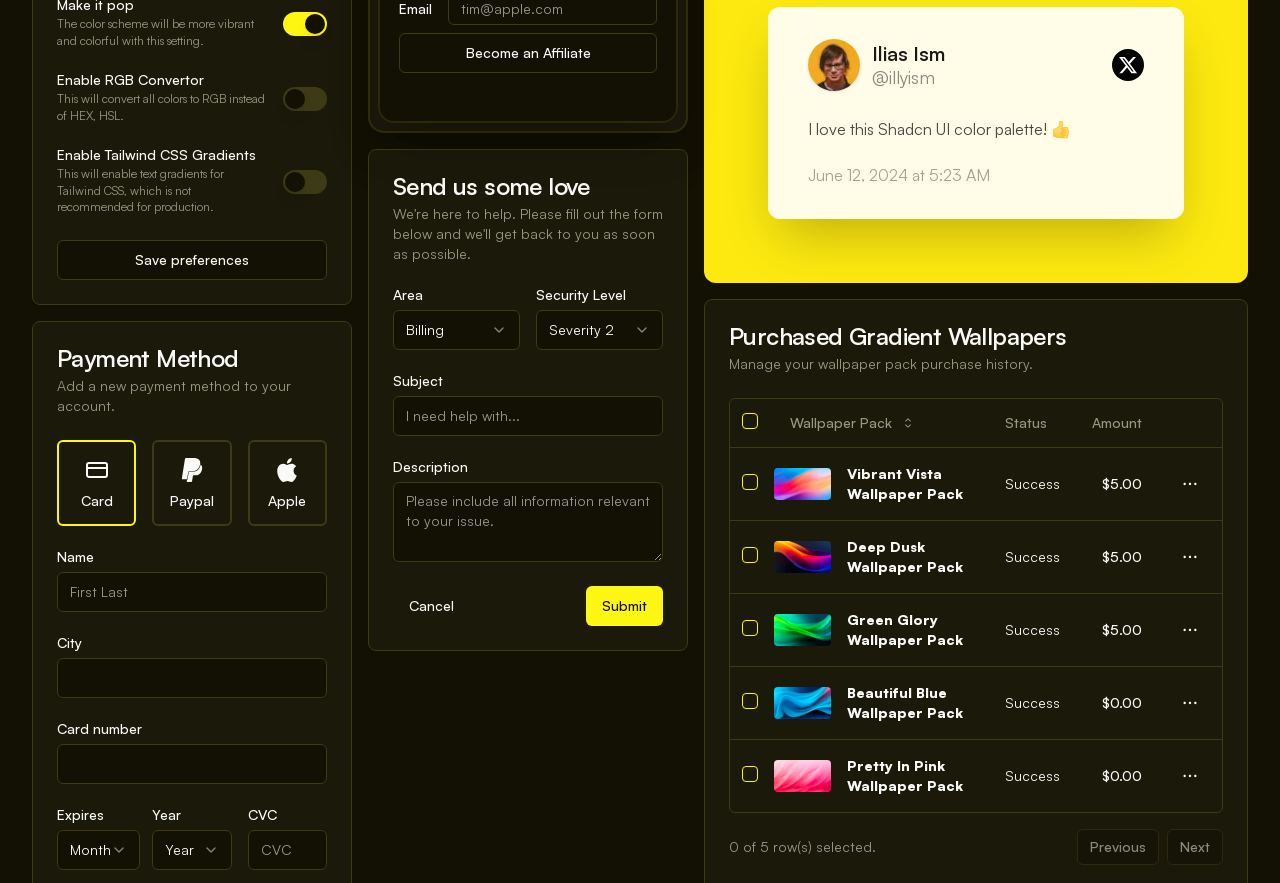Please mark the clickable region by giving the bounding box coordinates needed to complete this instruction: "Follow on Facebook".

None